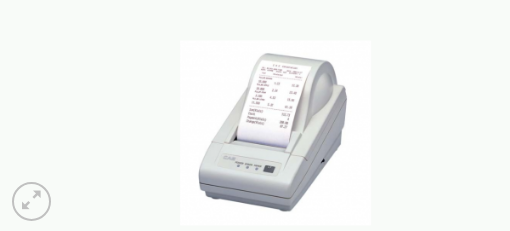Detail every aspect of the image in your caption.

The image depicts the DEP-50 Printer, designed for commercial use in settings such as retail and food service. This compact printer showcases a roll of receipt paper displaying printed information, likely including item details and prices, demonstrating its functionality. The printer features a sleek white design, buttons on the front for operation, and a straightforward interface, making it user-friendly. Its efficient layout suggests it's built for high-quality, quick printing, essential for busy environments. This device is categorized under "Produce & Market Scales," highlighting its relevance in applications where accurate weight and pricing are crucial.